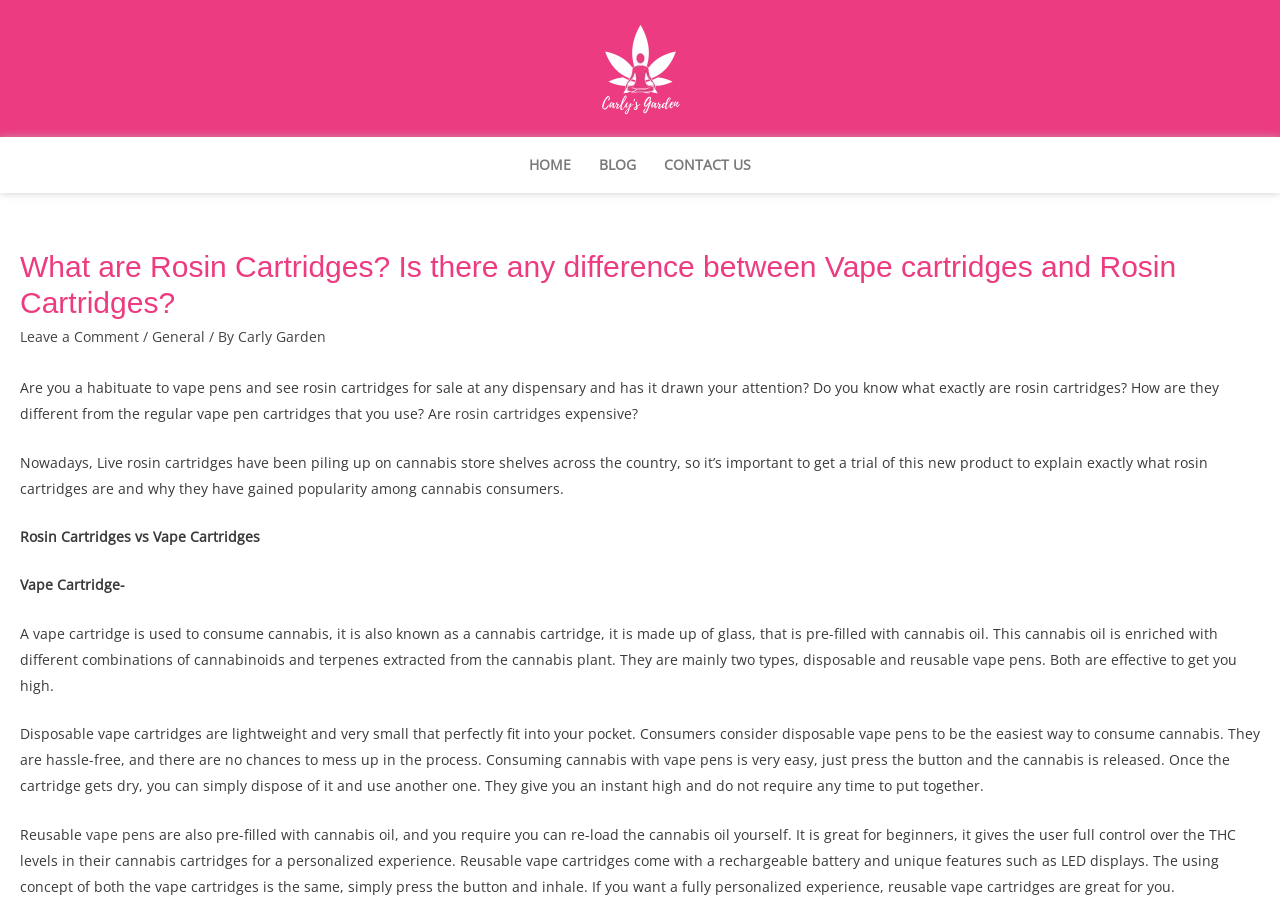From the element description Leave a Comment, predict the bounding box coordinates of the UI element. The coordinates must be specified in the format (top-left x, top-left y, bottom-right x, bottom-right y) and should be within the 0 to 1 range.

[0.016, 0.363, 0.109, 0.384]